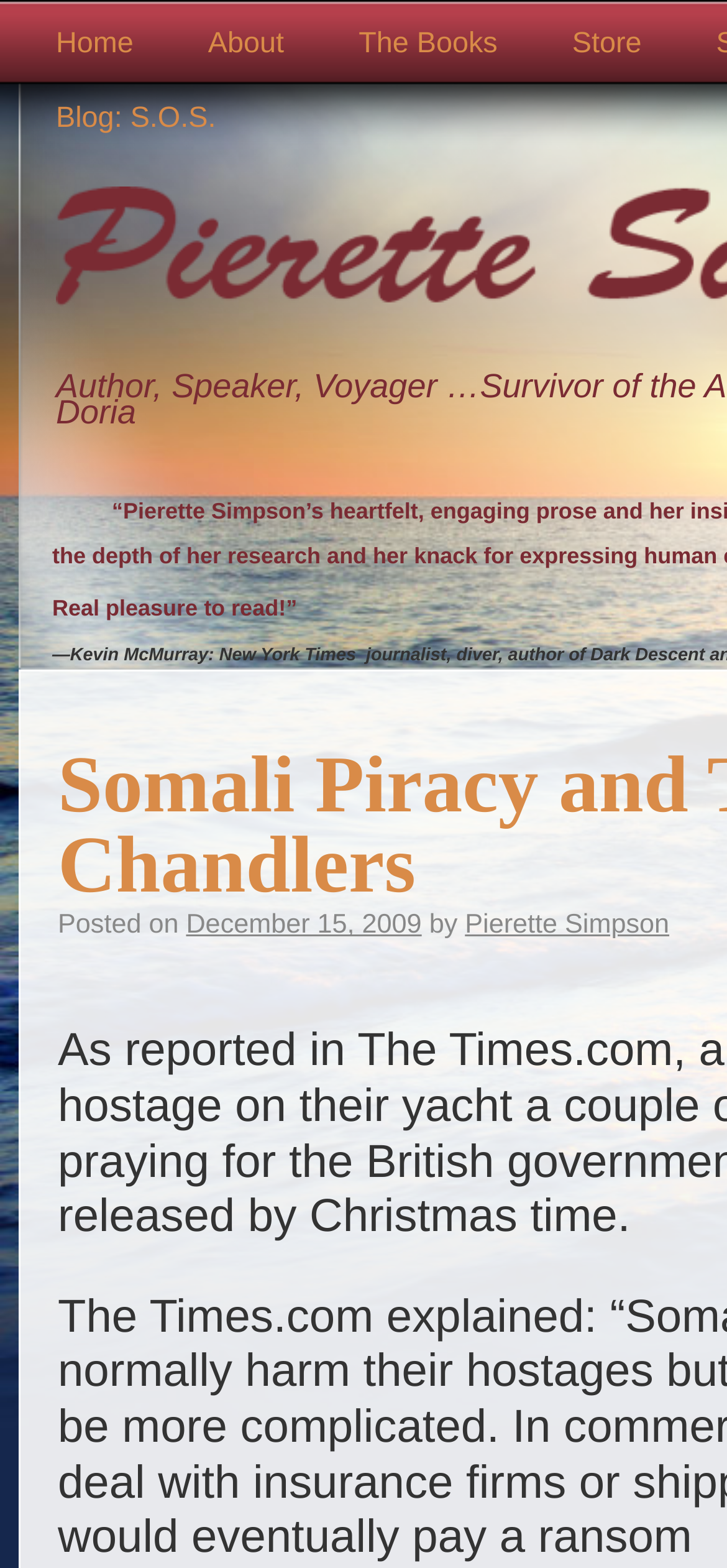From the element description Pierette Simpson, predict the bounding box coordinates of the UI element. The coordinates must be specified in the format (top-left x, top-left y, bottom-right x, bottom-right y) and should be within the 0 to 1 range.

[0.64, 0.581, 0.921, 0.6]